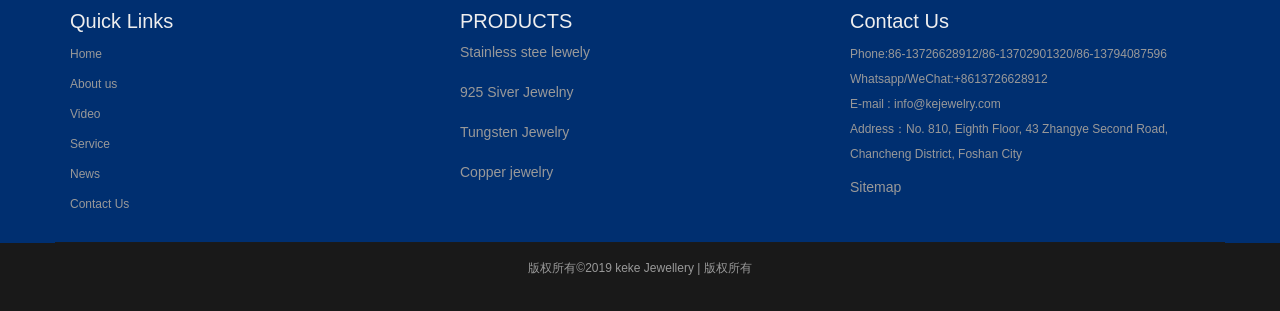Please locate the bounding box coordinates of the region I need to click to follow this instruction: "Click on Home".

[0.055, 0.15, 0.08, 0.195]